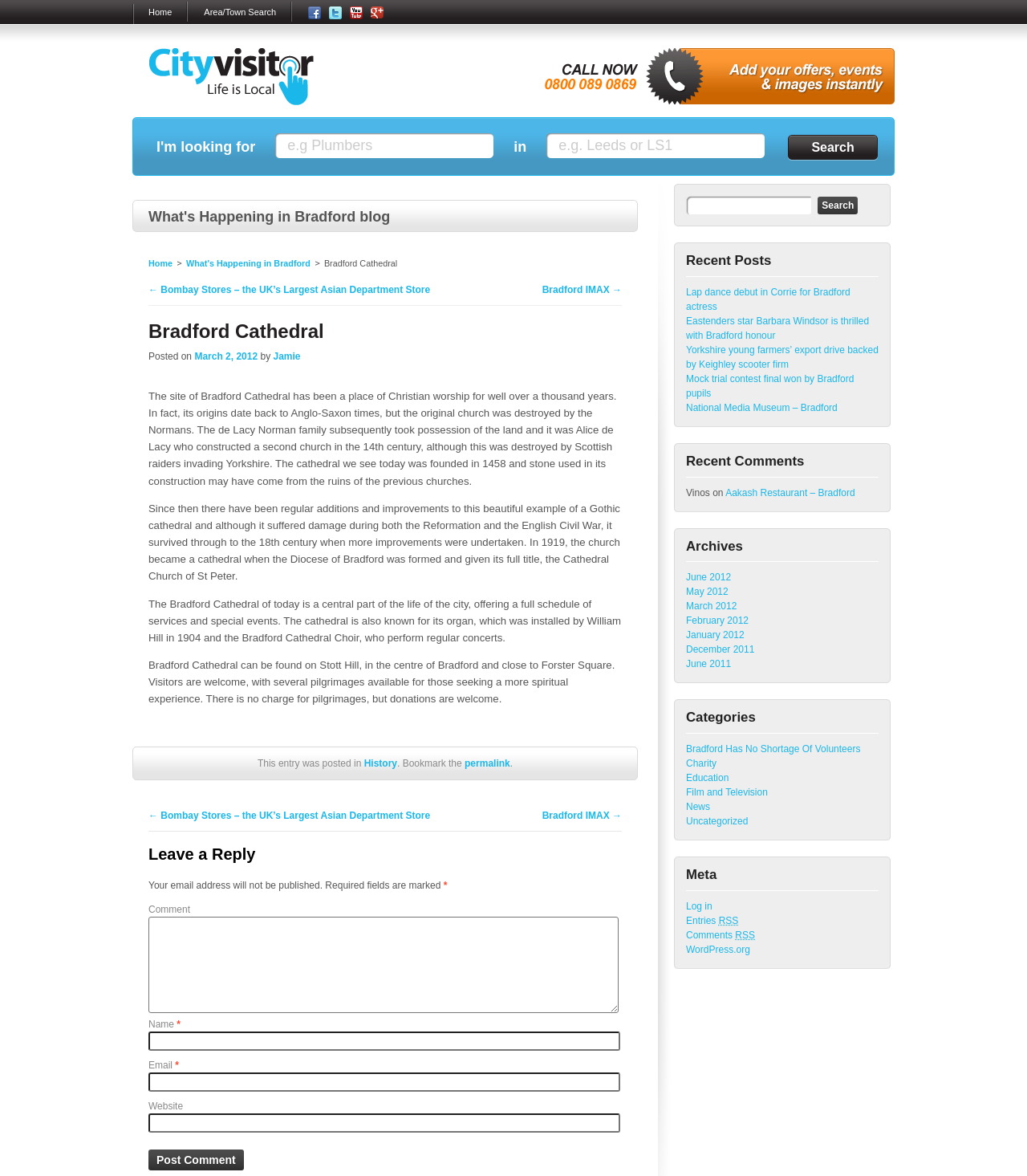Select the bounding box coordinates of the element I need to click to carry out the following instruction: "Search for something".

[0.129, 0.1, 0.856, 0.151]